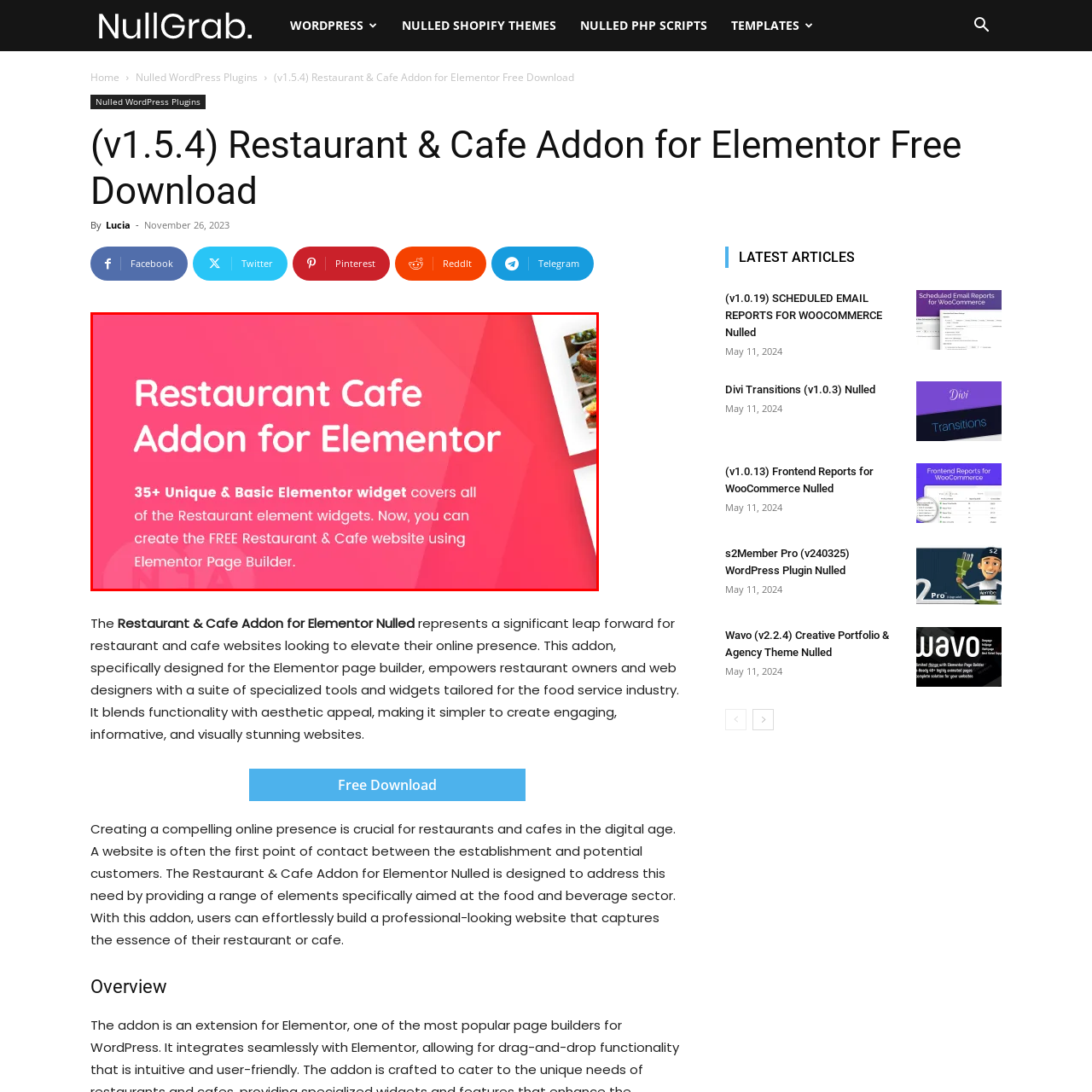What is the role of the gradient in the background?
Direct your attention to the highlighted area in the red bounding box of the image and provide a detailed response to the question.

The eye-catching gradient used in the background of the promotional material is intended to make the graphic more visually appealing and attention-grabbing, drawing the viewer's focus to the addon's features and benefits.